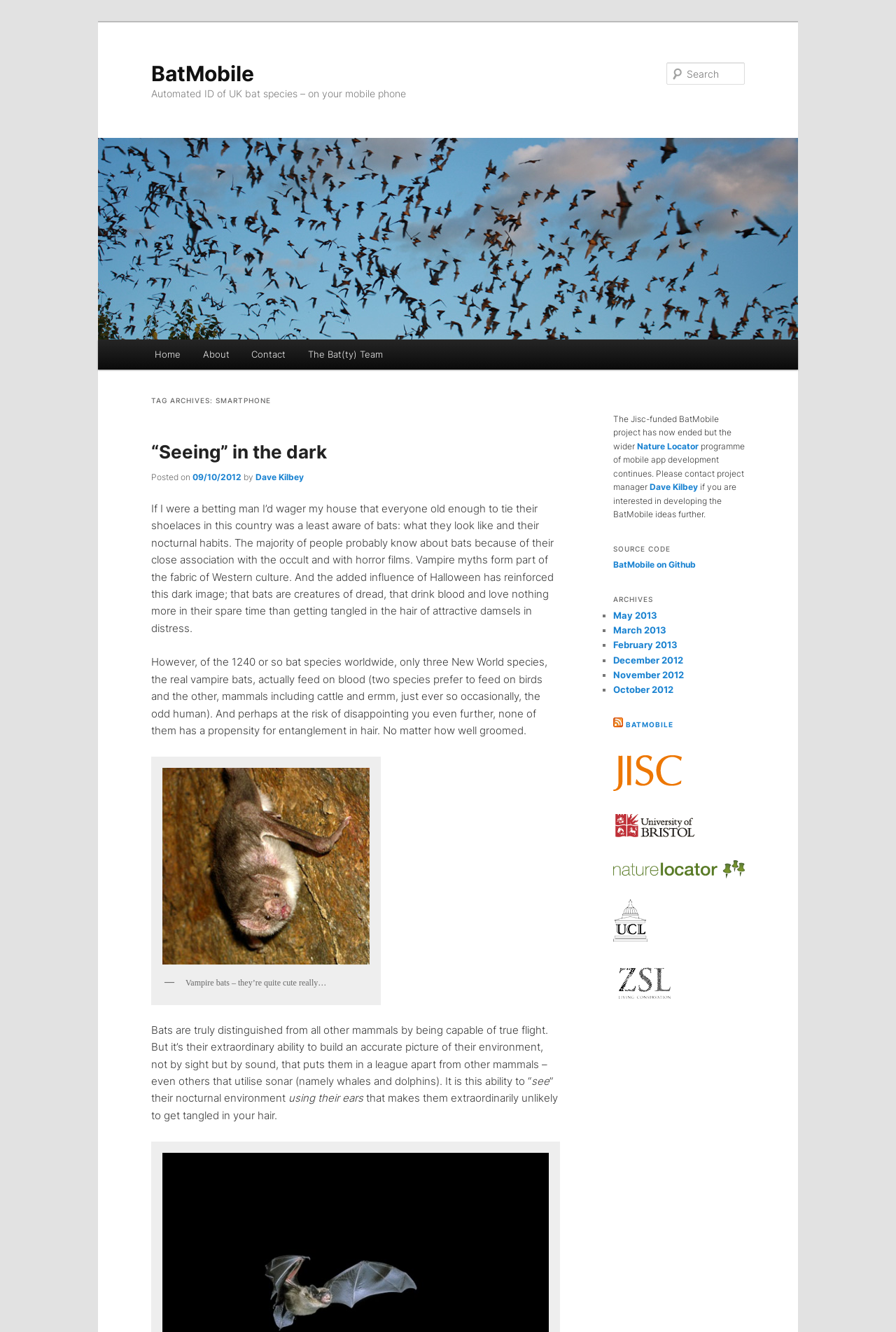Please study the image and answer the question comprehensively:
What is the ability of bats that distinguishes them from other mammals?

According to the text, 'Bats are truly distinguished from all other mammals by being capable of true flight' which implies that the ability of true flight is what distinguishes bats from other mammals.